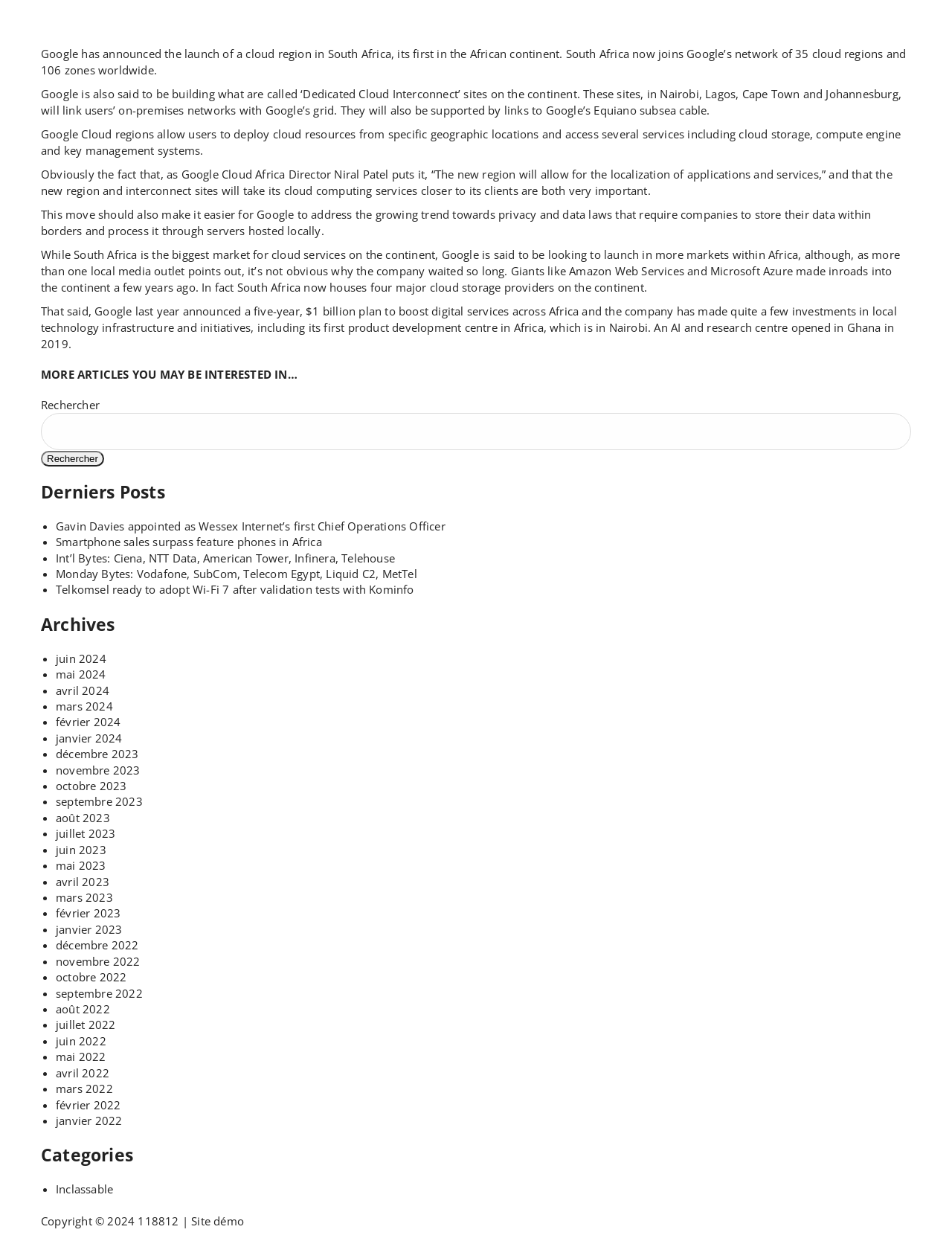Could you highlight the region that needs to be clicked to execute the instruction: "Search for something"?

[0.043, 0.319, 0.957, 0.375]